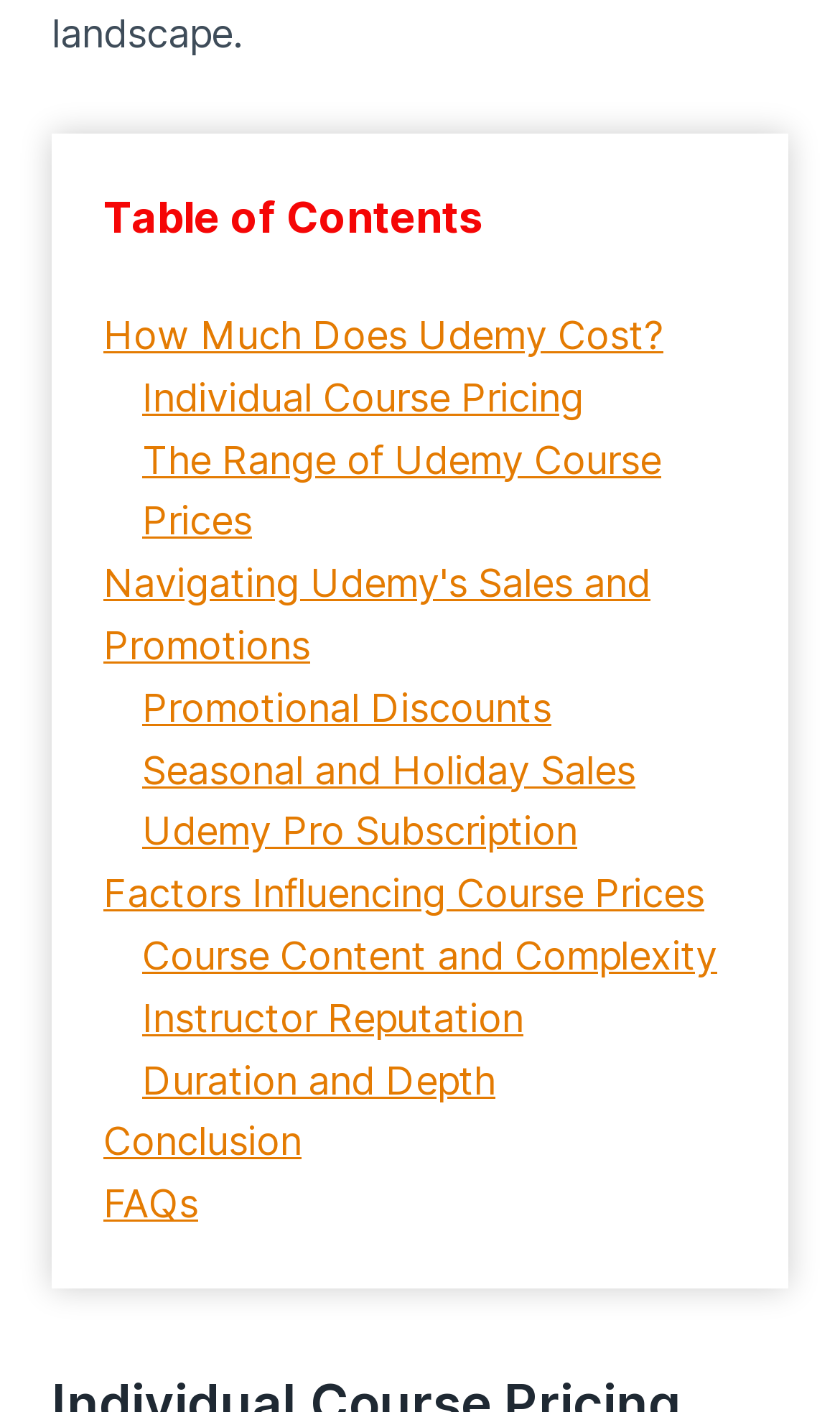Identify and provide the bounding box coordinates of the UI element described: "How Much Does Udemy Cost?". The coordinates should be formatted as [left, top, right, bottom], with each number being a float between 0 and 1.

[0.123, 0.221, 0.79, 0.253]